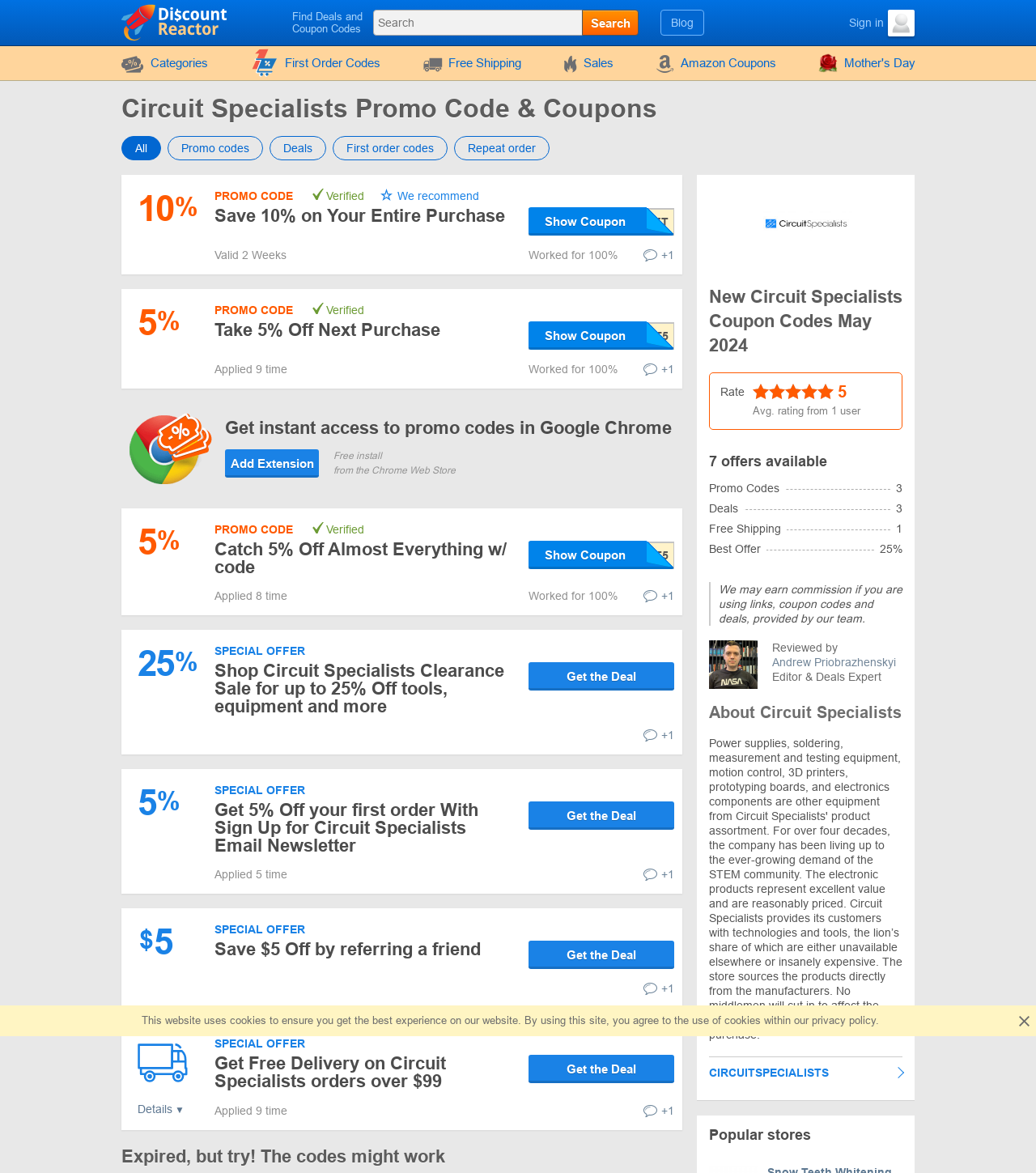Indicate the bounding box coordinates of the element that must be clicked to execute the instruction: "Click on Home". The coordinates should be given as four float numbers between 0 and 1, i.e., [left, top, right, bottom].

None